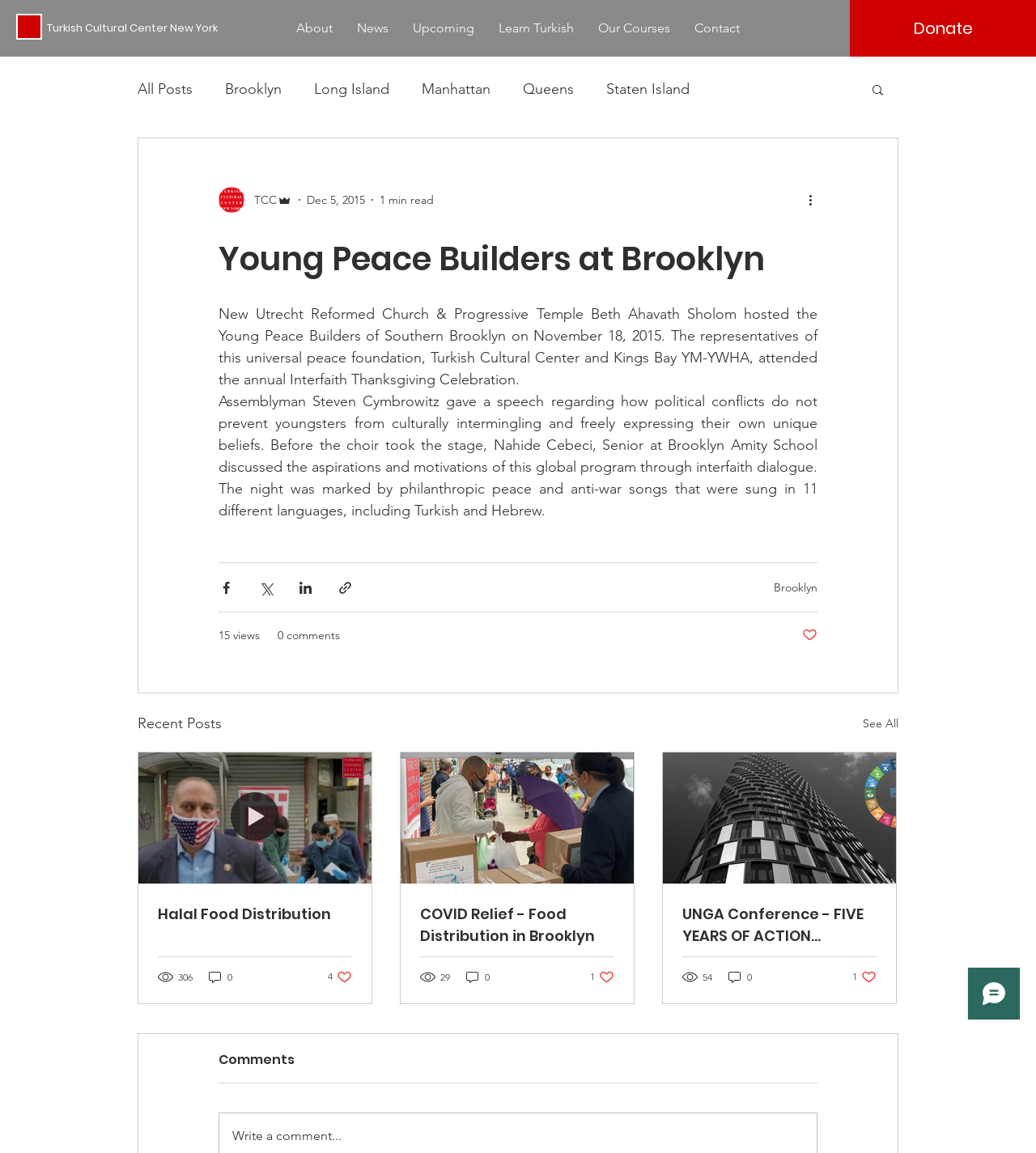Please determine the bounding box coordinates of the element to click in order to execute the following instruction: "Search for something". The coordinates should be four float numbers between 0 and 1, specified as [left, top, right, bottom].

[0.84, 0.072, 0.855, 0.086]